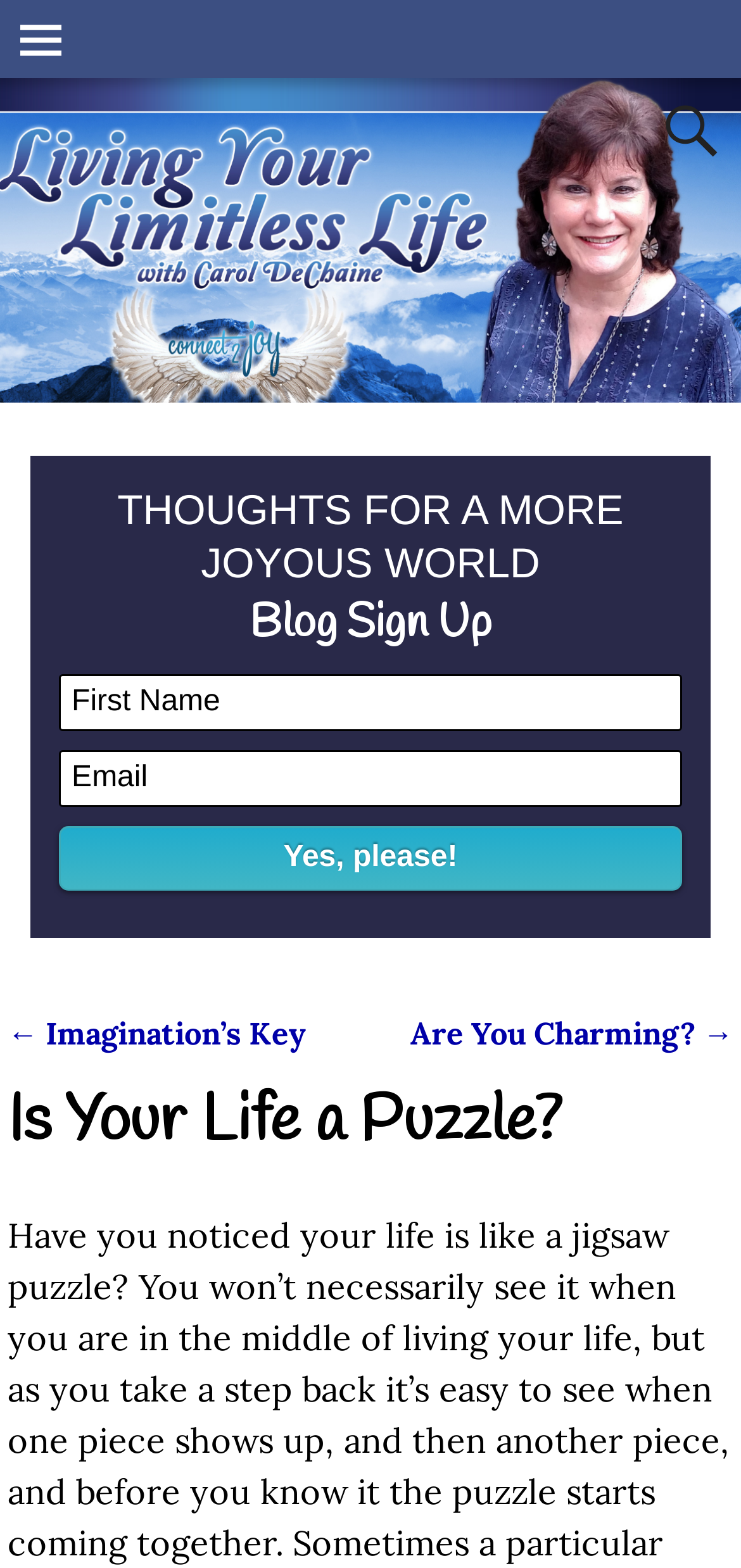Reply to the question below using a single word or brief phrase:
What is the purpose of the search box?

To search the website